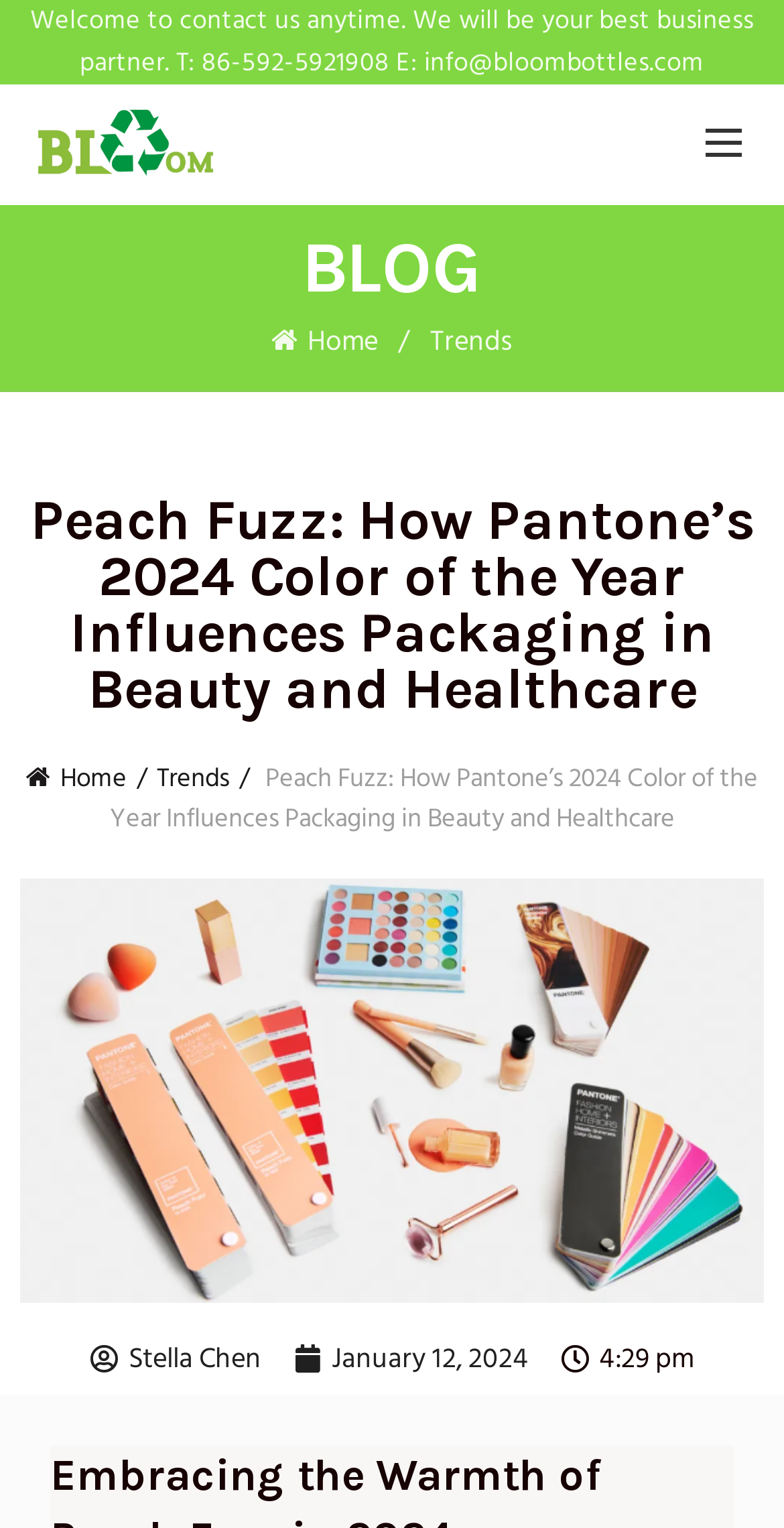Pinpoint the bounding box coordinates of the clickable area necessary to execute the following instruction: "Go to the home page". The coordinates should be given as four float numbers between 0 and 1, namely [left, top, right, bottom].

[0.033, 0.498, 0.187, 0.521]